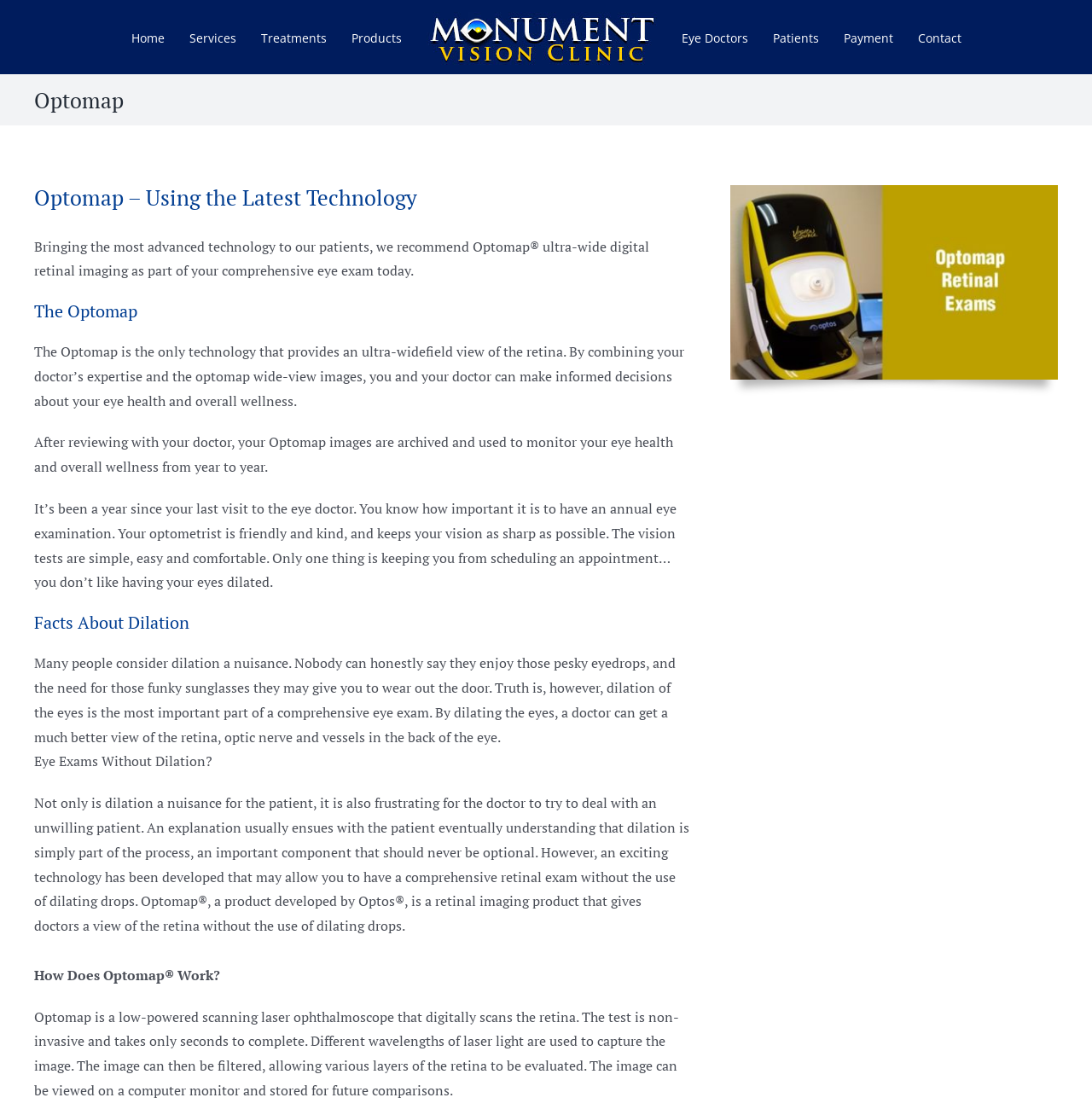Predict the bounding box coordinates of the area that should be clicked to accomplish the following instruction: "Click on the 'Home' link". The bounding box coordinates should consist of four float numbers between 0 and 1, i.e., [left, top, right, bottom].

[0.12, 0.01, 0.15, 0.056]